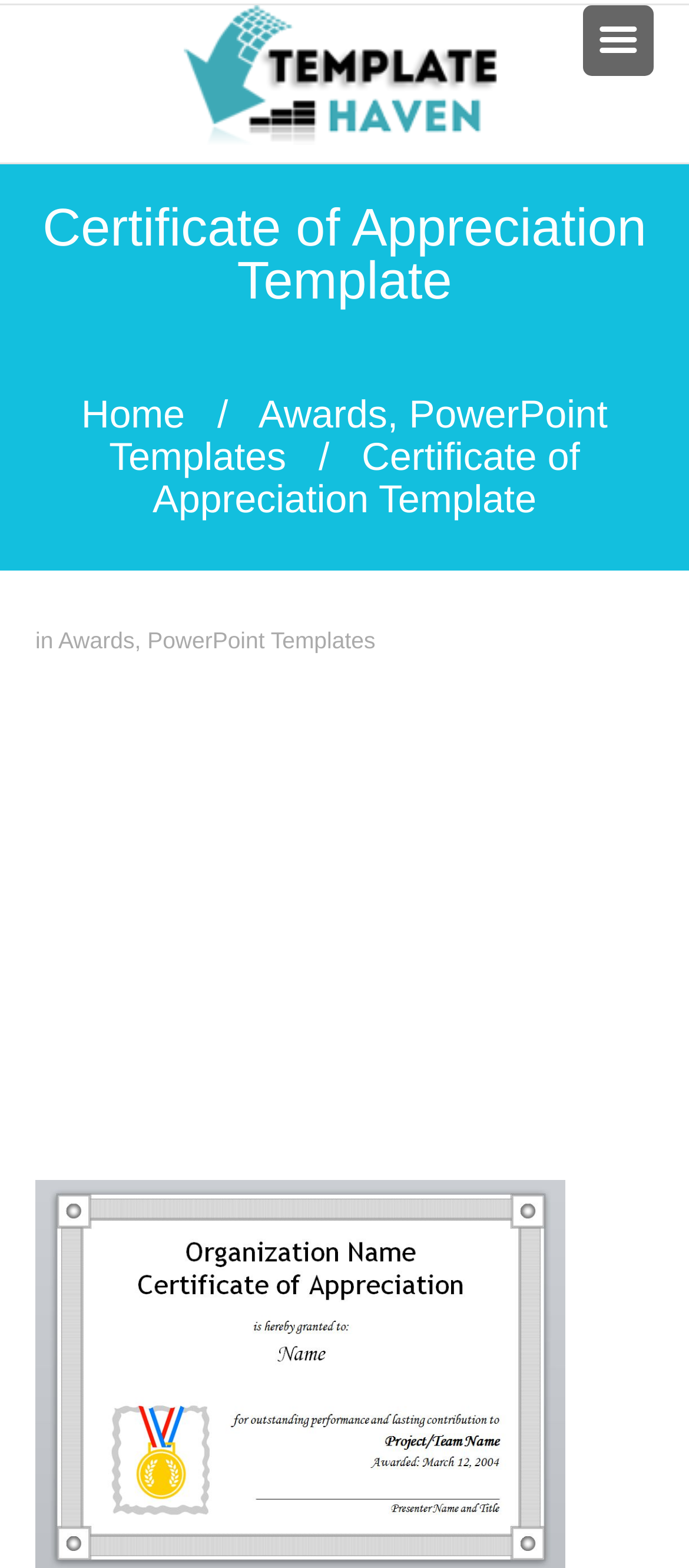Provide a thorough and detailed response to the question by examining the image: 
What type of templates are available on this website?

I found the answer by examining the link elements on the webpage, specifically the one with the text 'PowerPoint Templates', which suggests that the website offers templates in PowerPoint format.